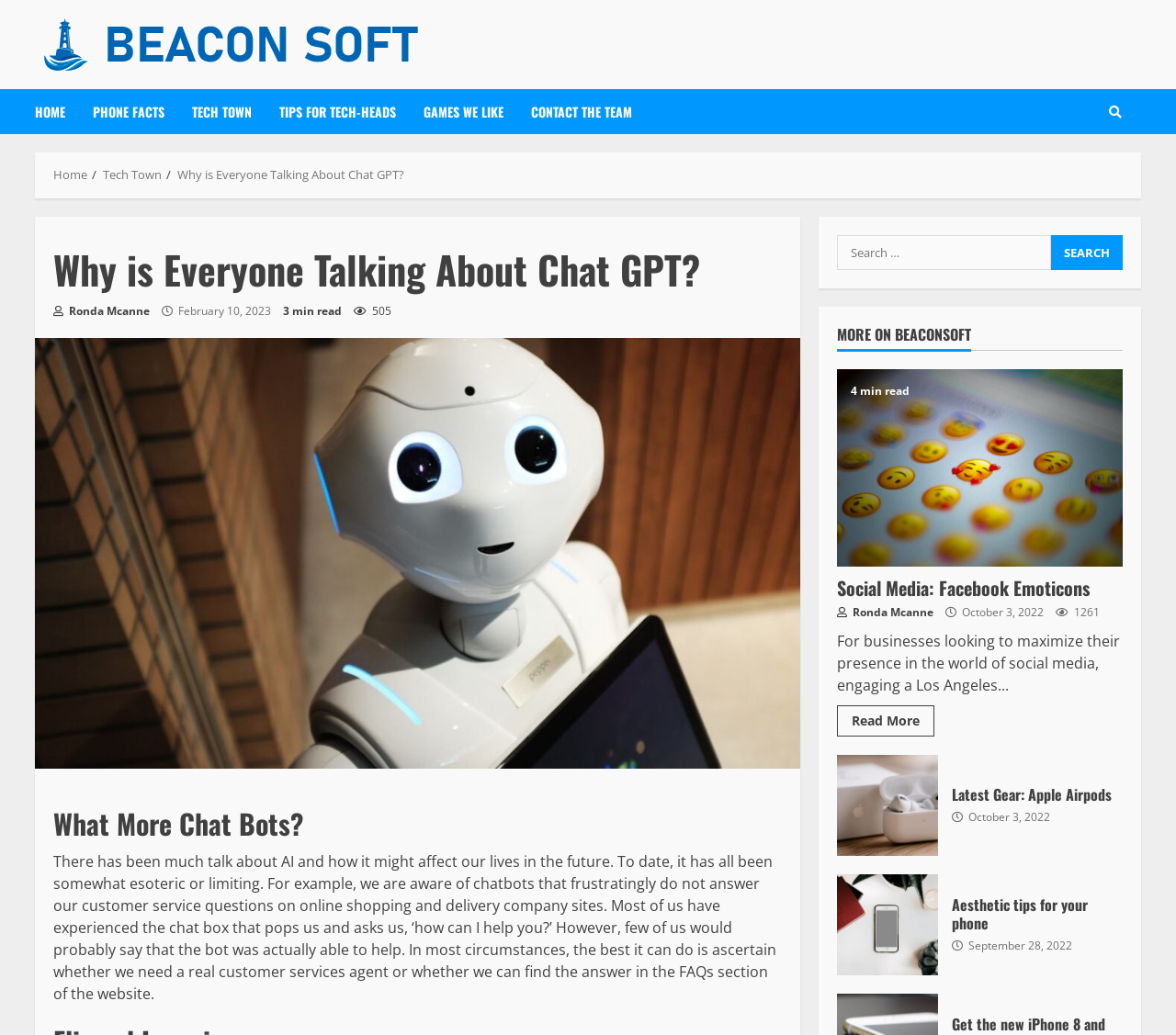Please find the bounding box coordinates of the element's region to be clicked to carry out this instruction: "Click on HOME".

[0.03, 0.086, 0.067, 0.13]